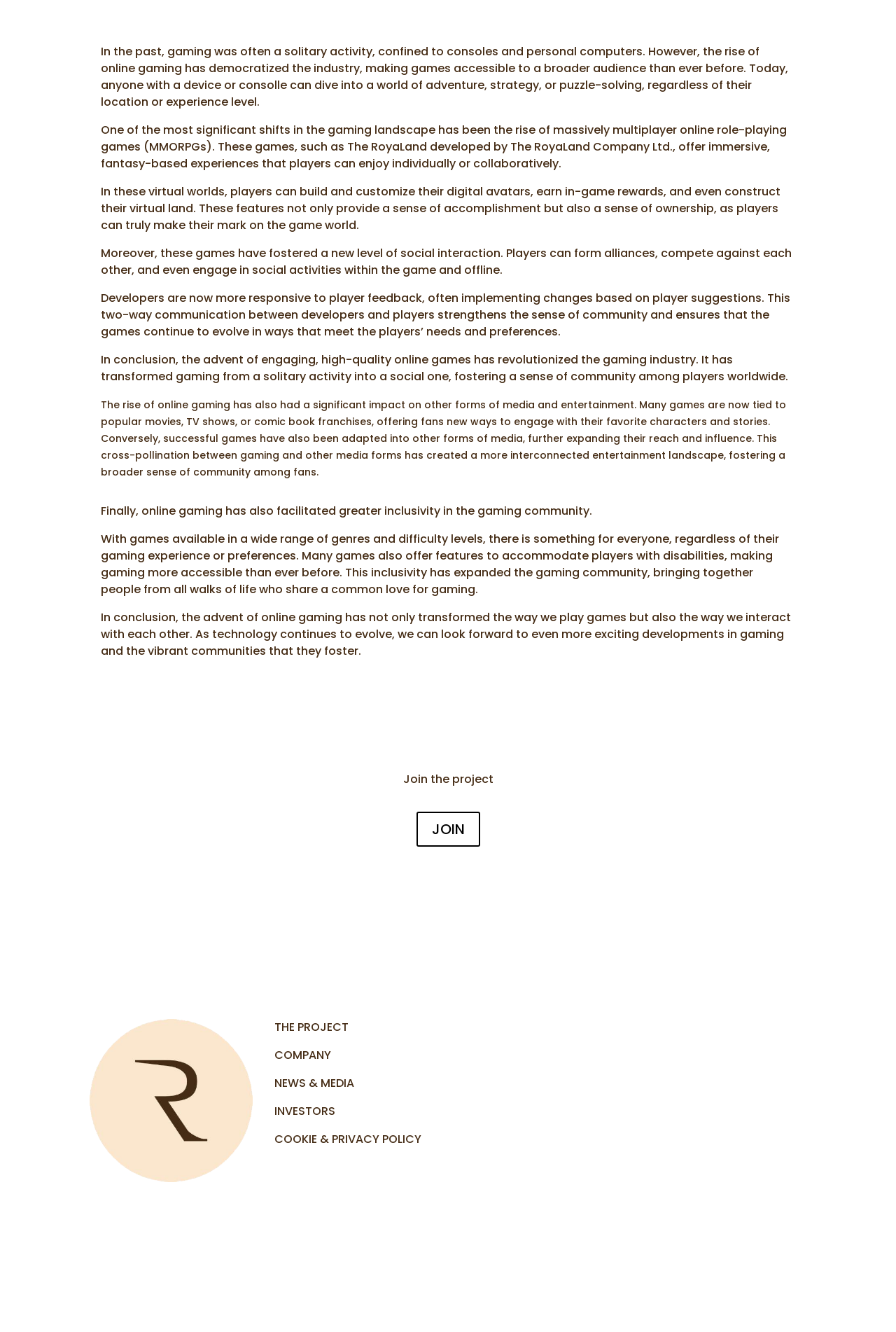Highlight the bounding box coordinates of the region I should click on to meet the following instruction: "Click the 'JOIN 5' button".

[0.464, 0.609, 0.536, 0.636]